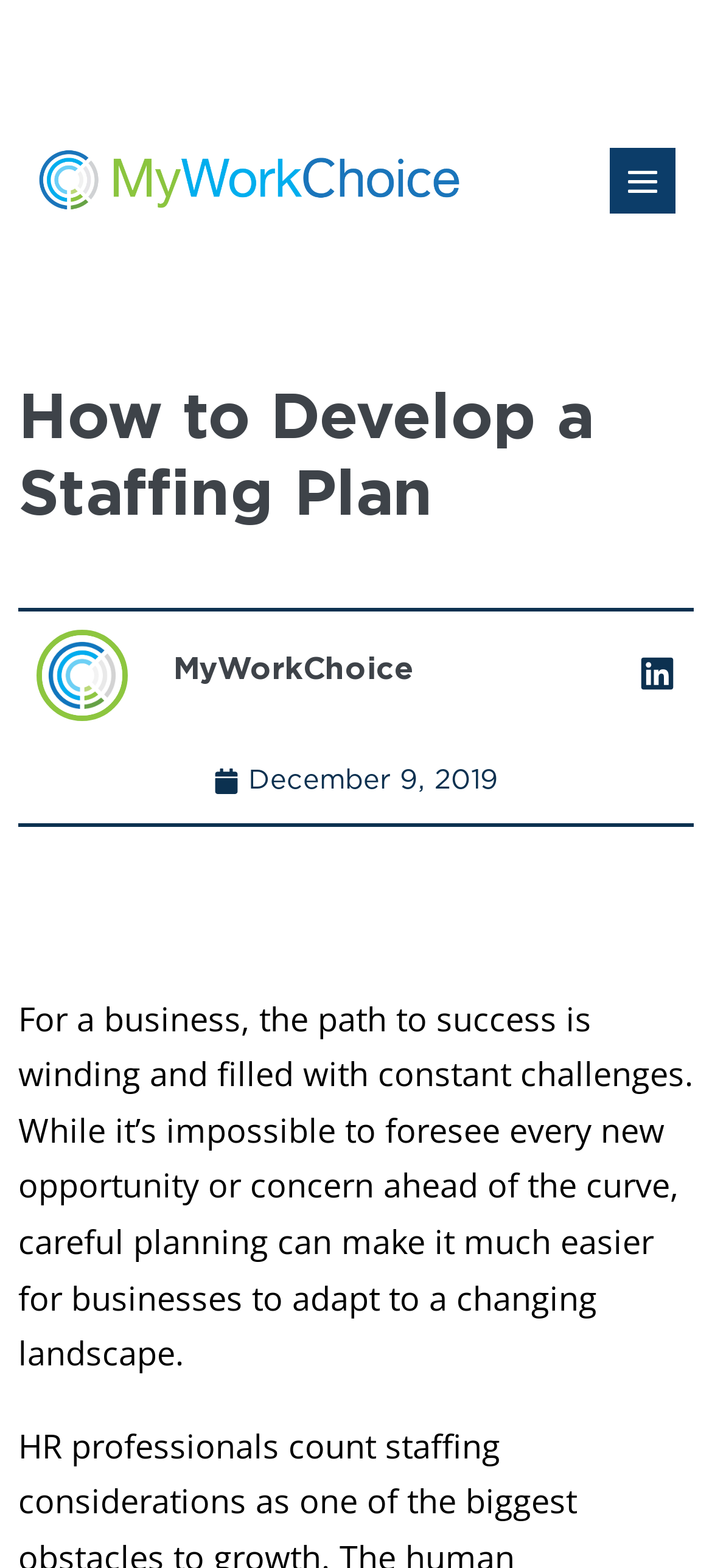Provide the bounding box coordinates in the format (top-left x, top-left y, bottom-right x, bottom-right y). All values are floating point numbers between 0 and 1. Determine the bounding box coordinate of the UI element described as: Menu Toggle

[0.856, 0.094, 0.949, 0.136]